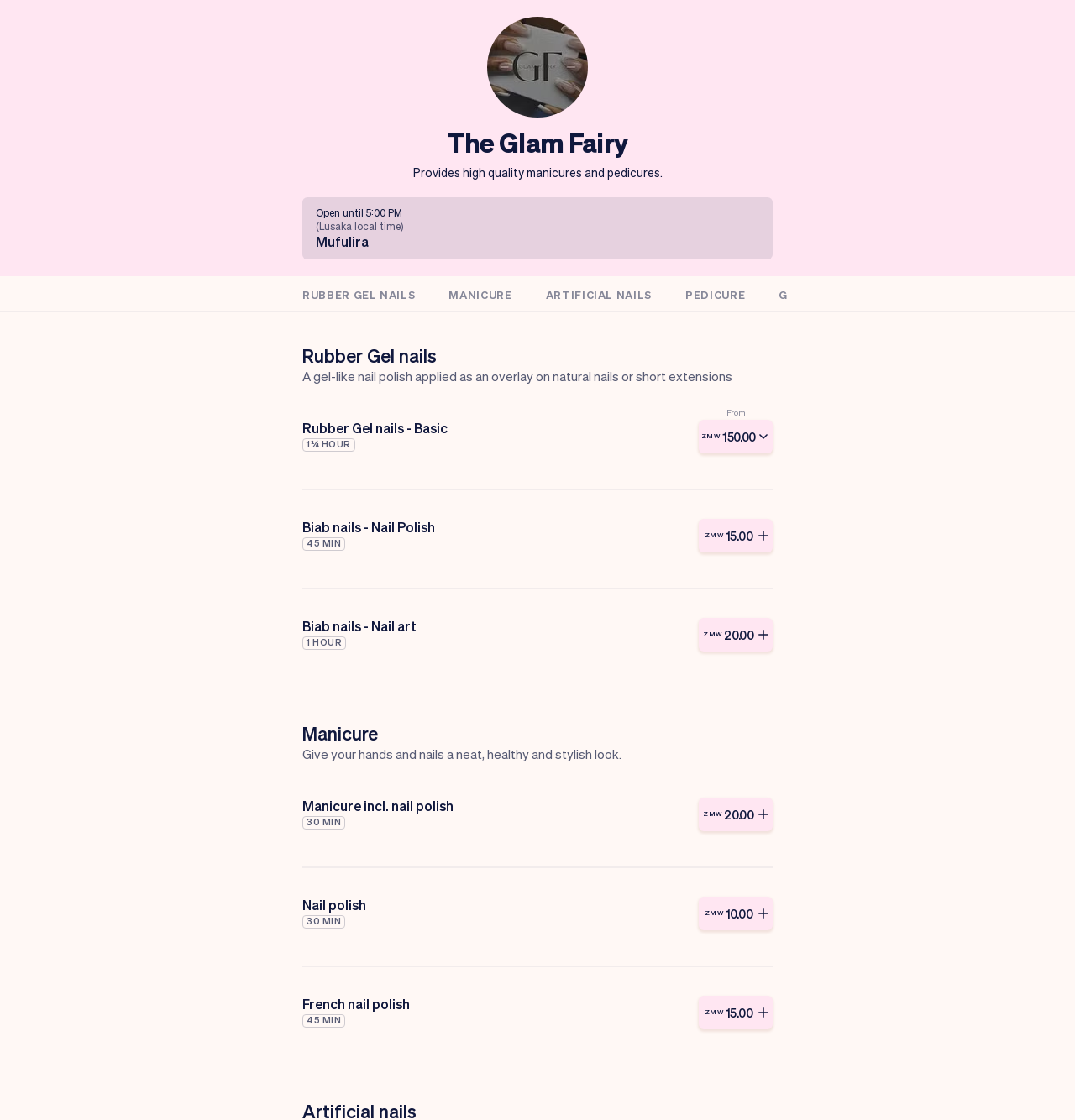Please find and give the text of the main heading on the webpage.

The Glam Fairy